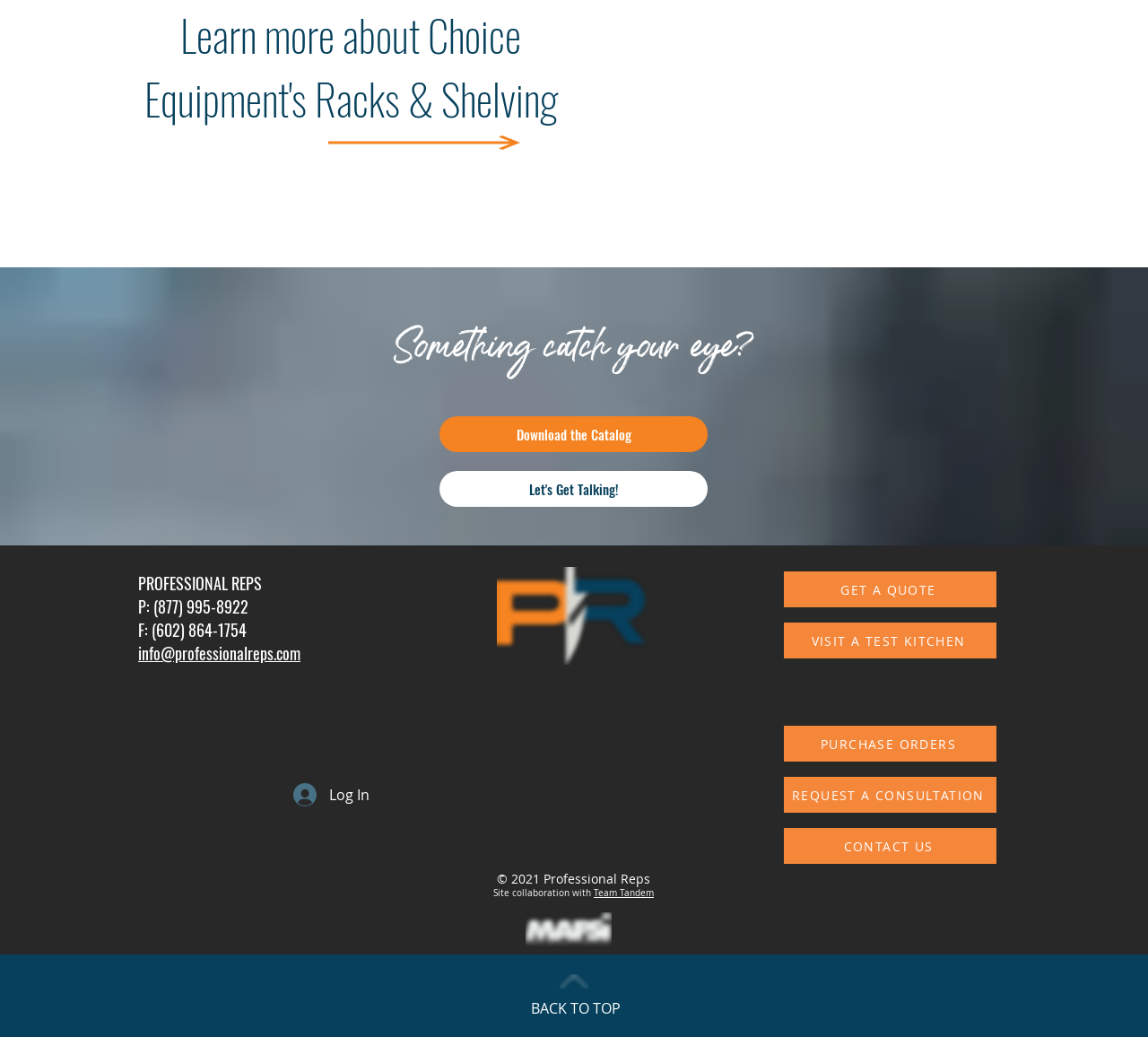Please give a succinct answer to the question in one word or phrase:
What is the phone number mentioned for Professional Reps?

(877) 995-8922